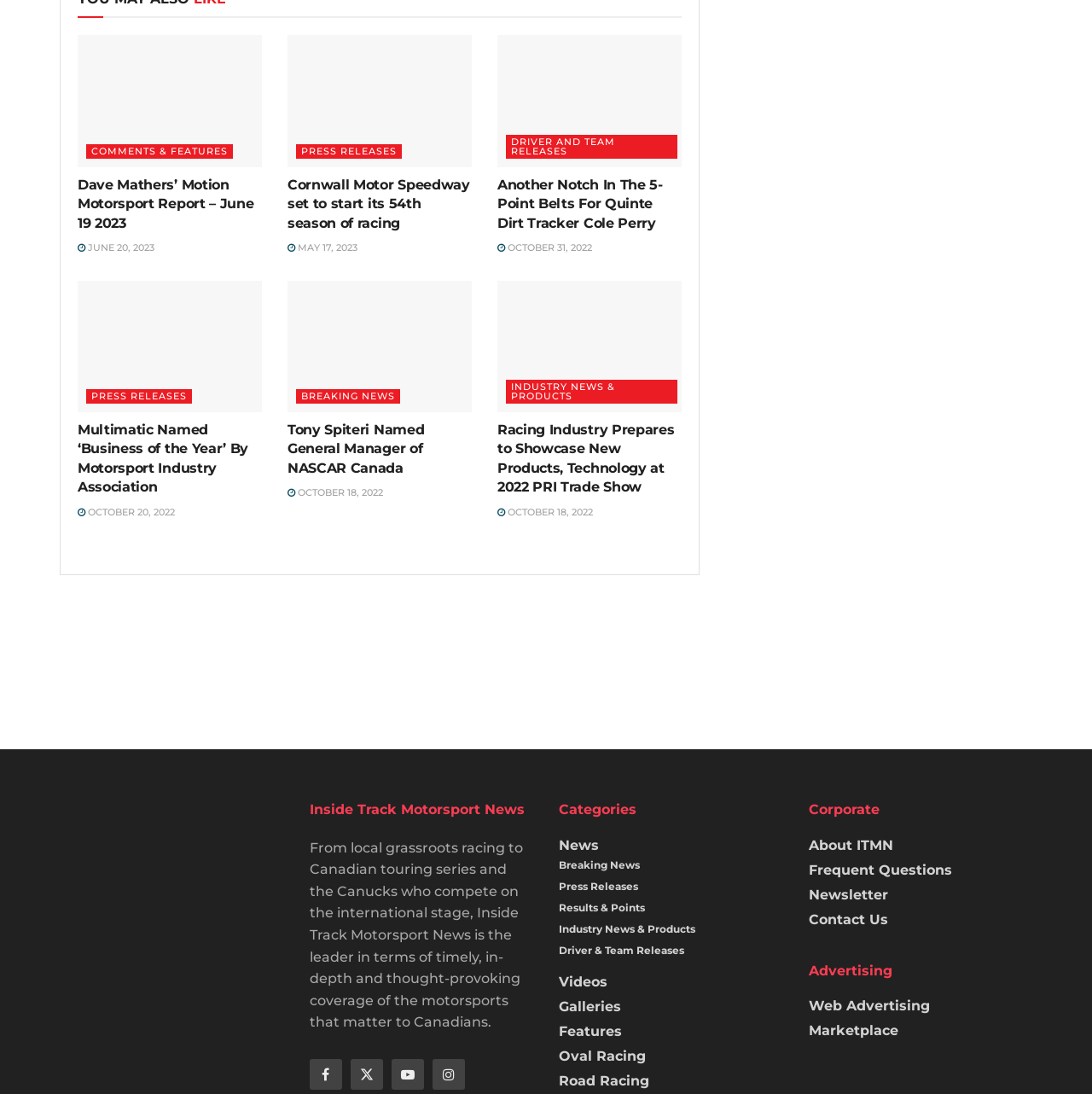Please locate the bounding box coordinates of the element that should be clicked to complete the given instruction: "Follow Inside Track Motorsport News on Facebook".

[0.321, 0.968, 0.35, 0.996]